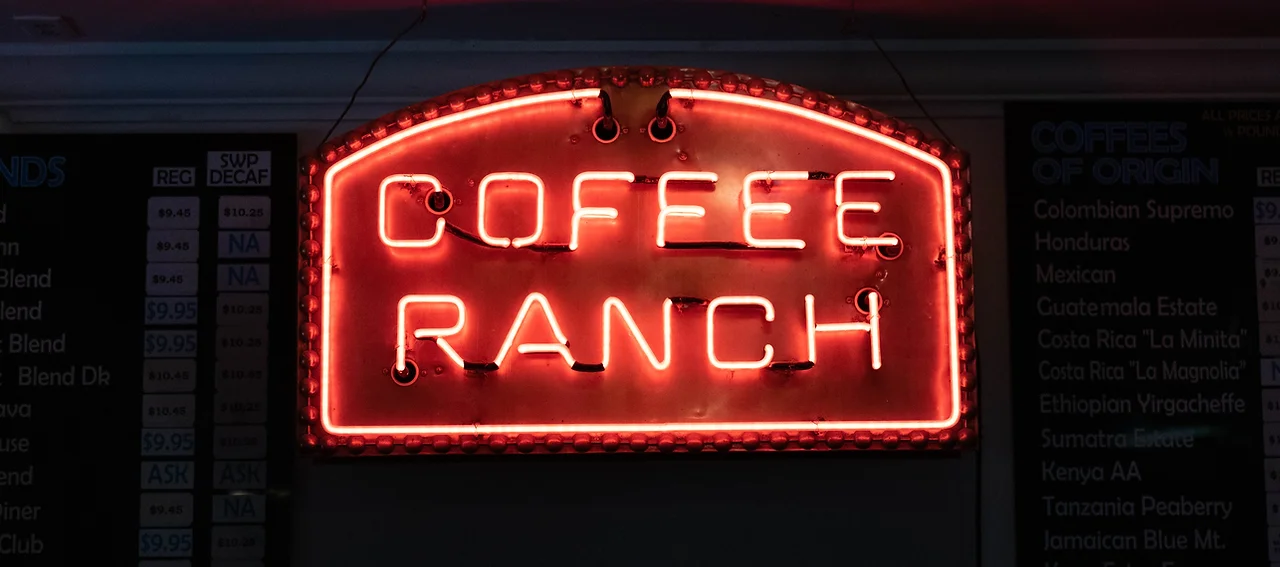What is the color of the neon sign?
Using the visual information from the image, give a one-word or short-phrase answer.

Bright red